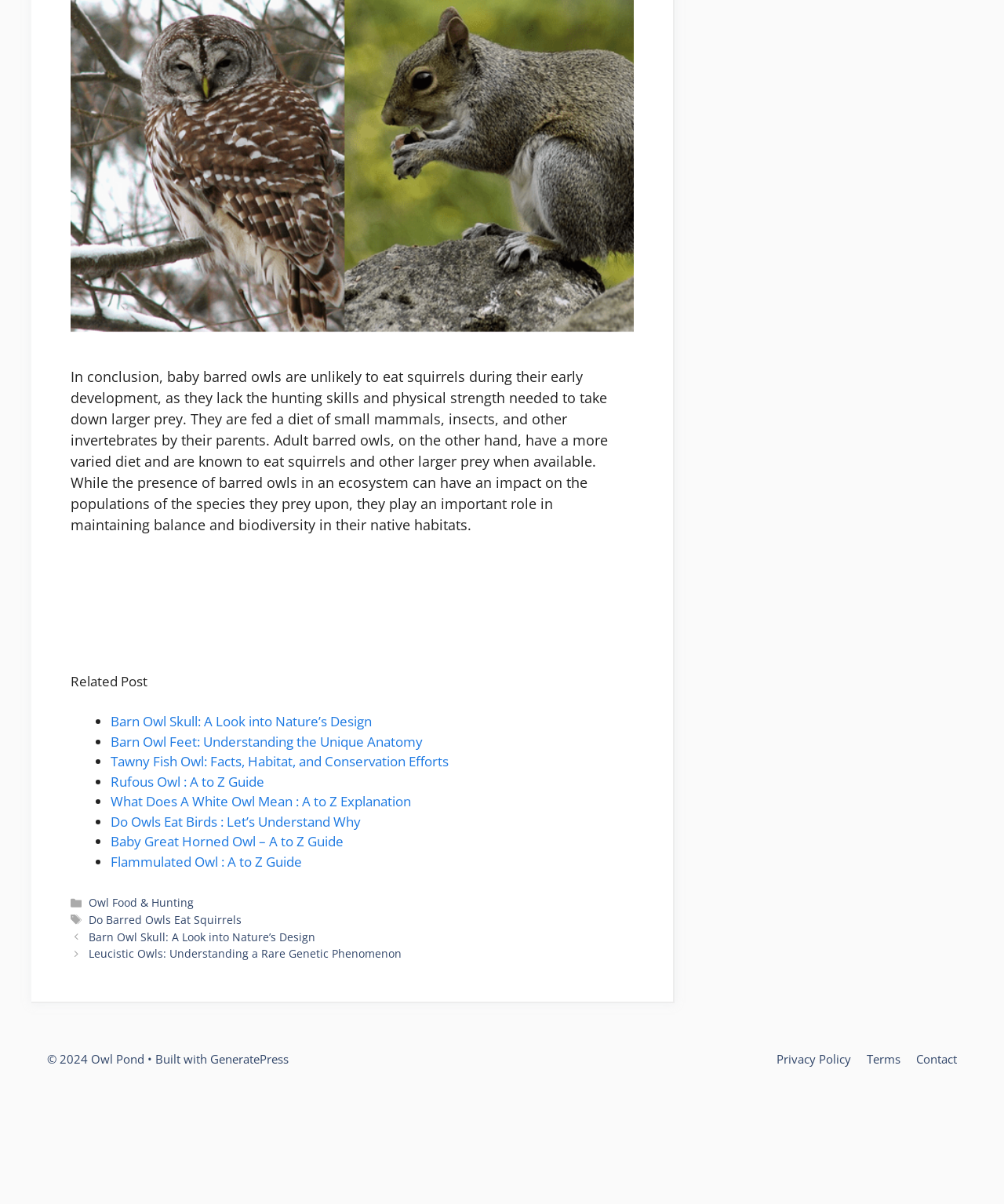Identify the bounding box coordinates for the region of the element that should be clicked to carry out the instruction: "Read about Do Barred Owls Eat Squirrels". The bounding box coordinates should be four float numbers between 0 and 1, i.e., [left, top, right, bottom].

[0.088, 0.758, 0.241, 0.77]